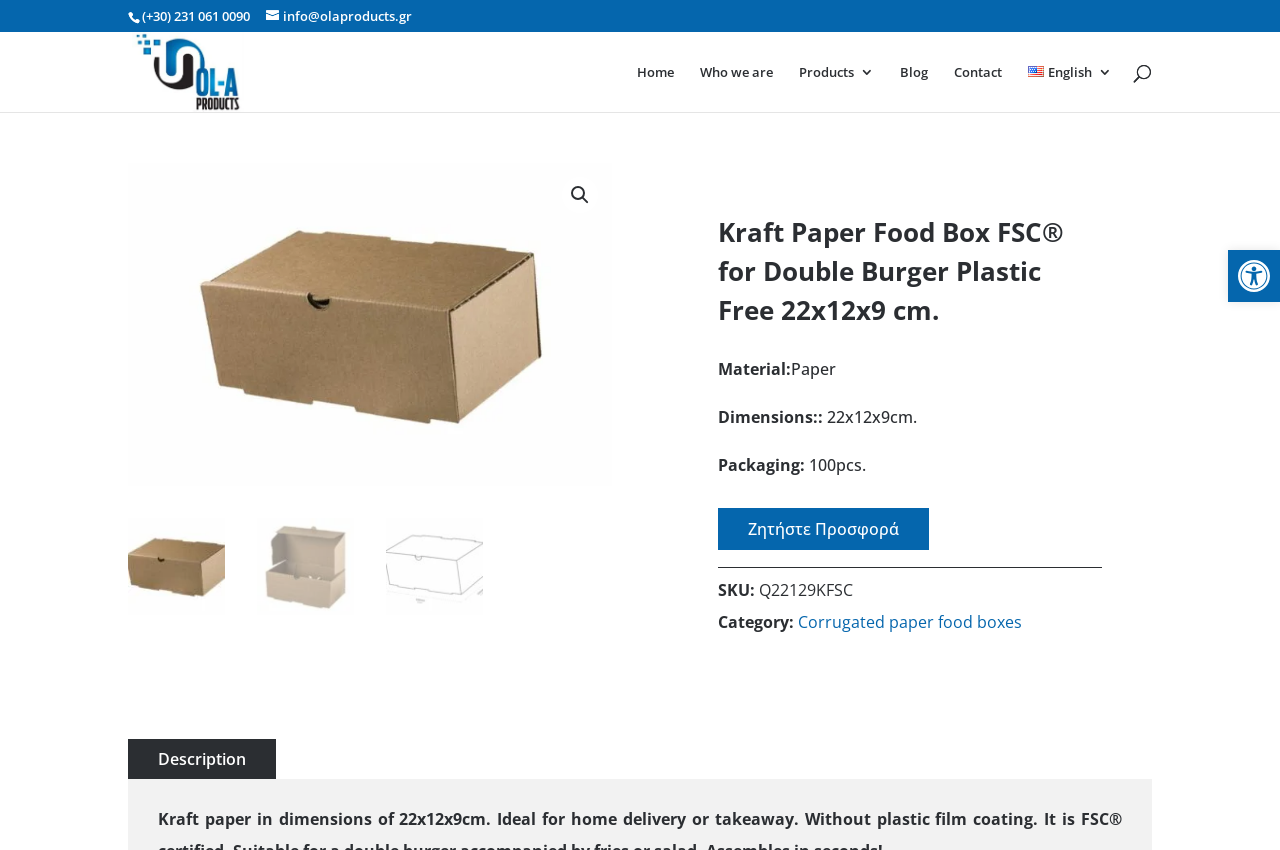Pinpoint the bounding box coordinates of the clickable element needed to complete the instruction: "Click the logo". The coordinates should be provided as four float numbers between 0 and 1: [left, top, right, bottom].

[0.103, 0.071, 0.191, 0.094]